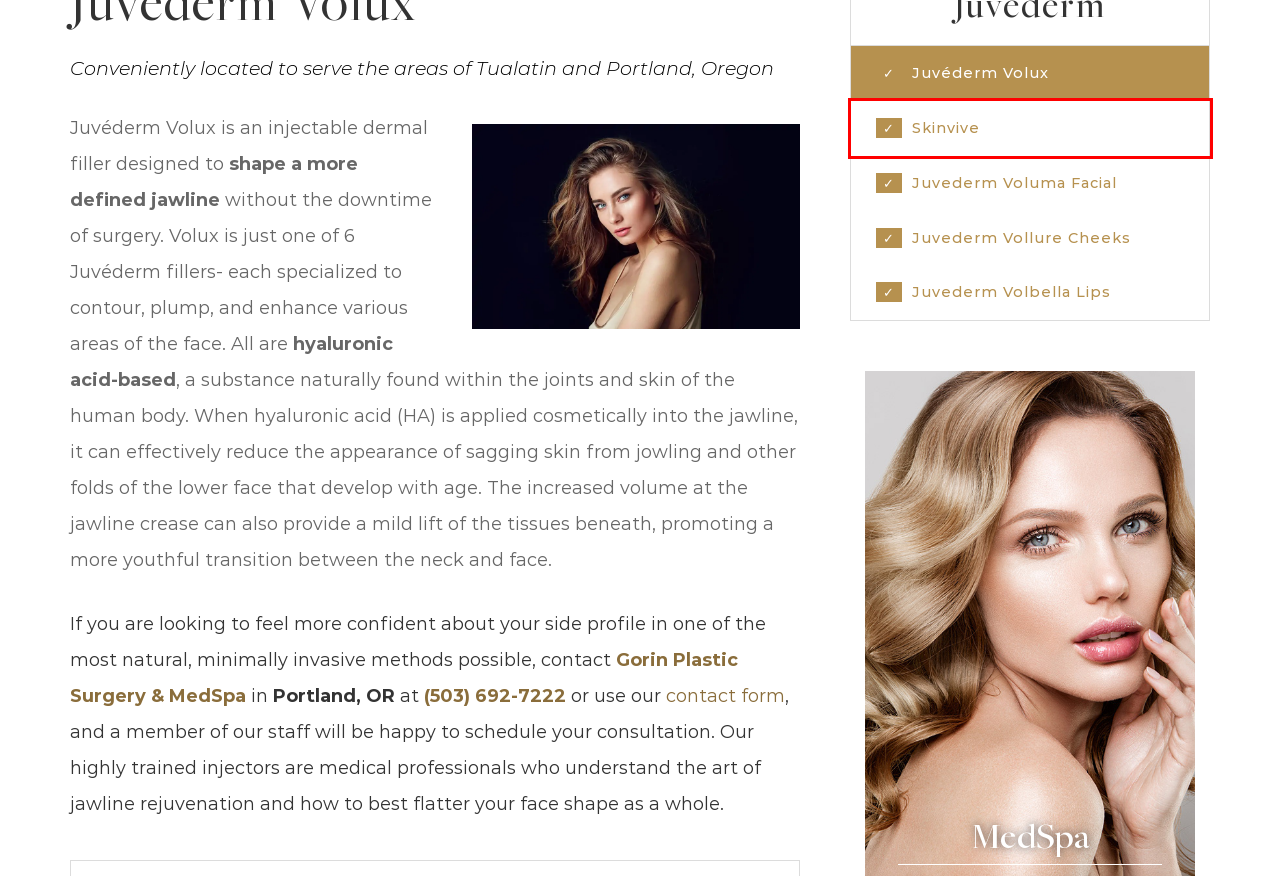Please examine the screenshot provided, which contains a red bounding box around a UI element. Select the webpage description that most accurately describes the new page displayed after clicking the highlighted element. Here are the candidates:
A. Juvederm Volbella Lips Portland, Oregon | Gorin Plastic Surgery
B. Skinvive Portland, Oregon | Gorin Plastic Surgery
C. Learn About Us Portland, OR | Gorin Plastic Surgery
D. Juvederm Voluma Facial Portland, Oregon | Gorin Plastic Surgery
E. Juvederm Portland, Oregon | Gorin Plastic Surgery
F. Medical Marketing | GrowthMed
G. Our Patient Resources Portland, OR | Gorin Plastic Surgery
H. Juvederm Vollure Cheeks Portland, Oregon | Gorin Plastic Surgery

B